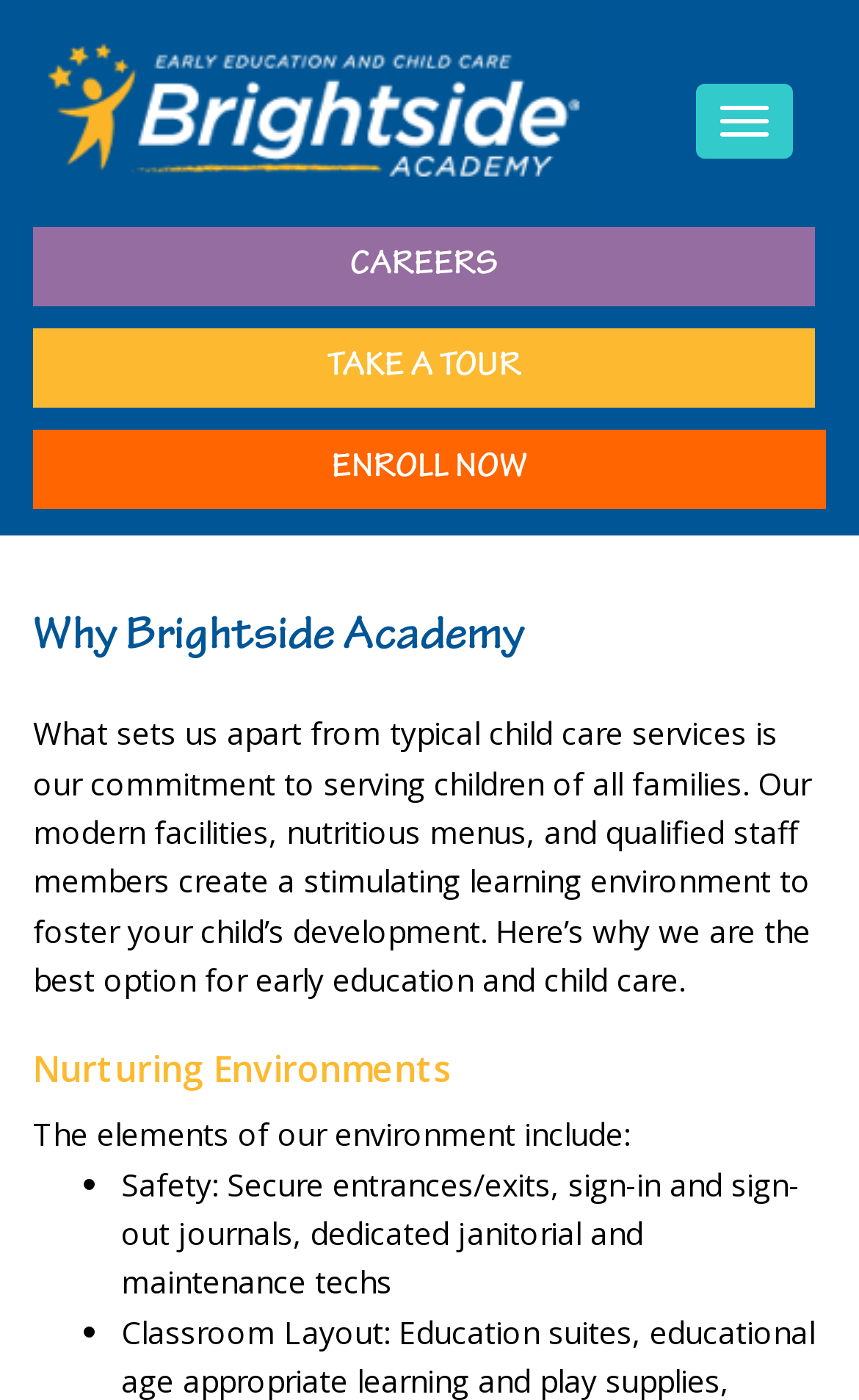Use a single word or phrase to answer the question: 
How many links are in the top navigation menu?

3